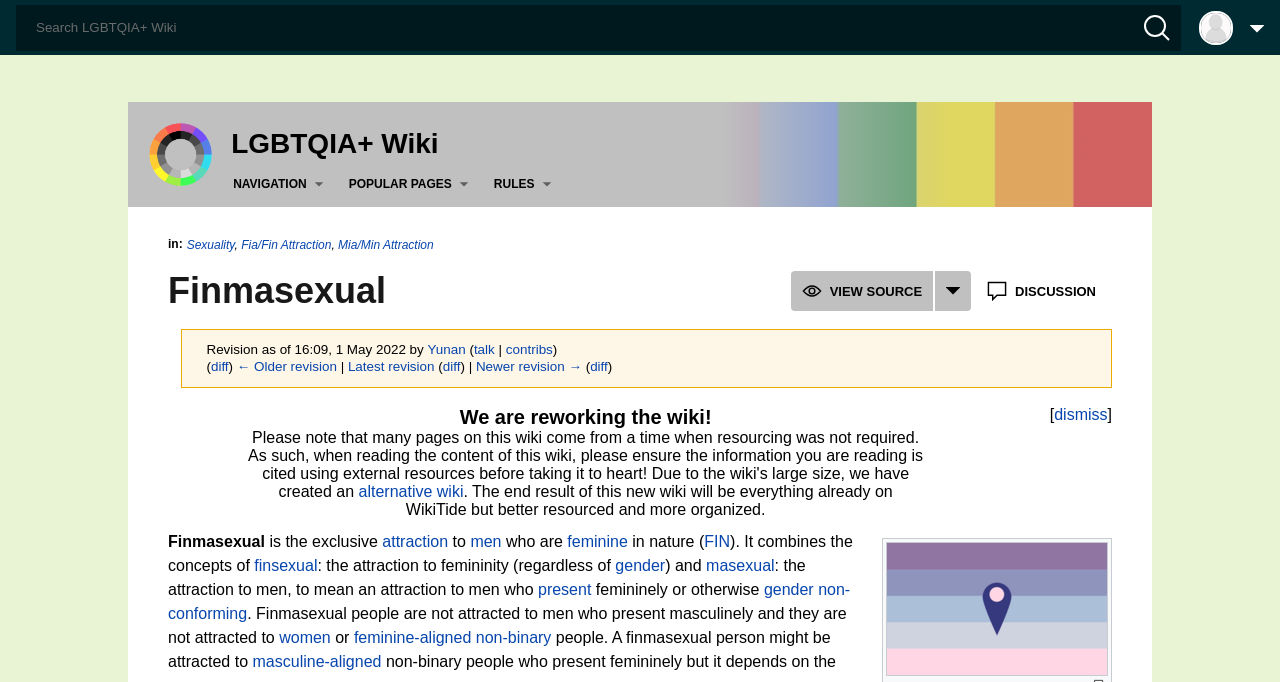What is the purpose of the search box?
Using the image, respond with a single word or phrase.

Search LGBTQIA+ Wiki